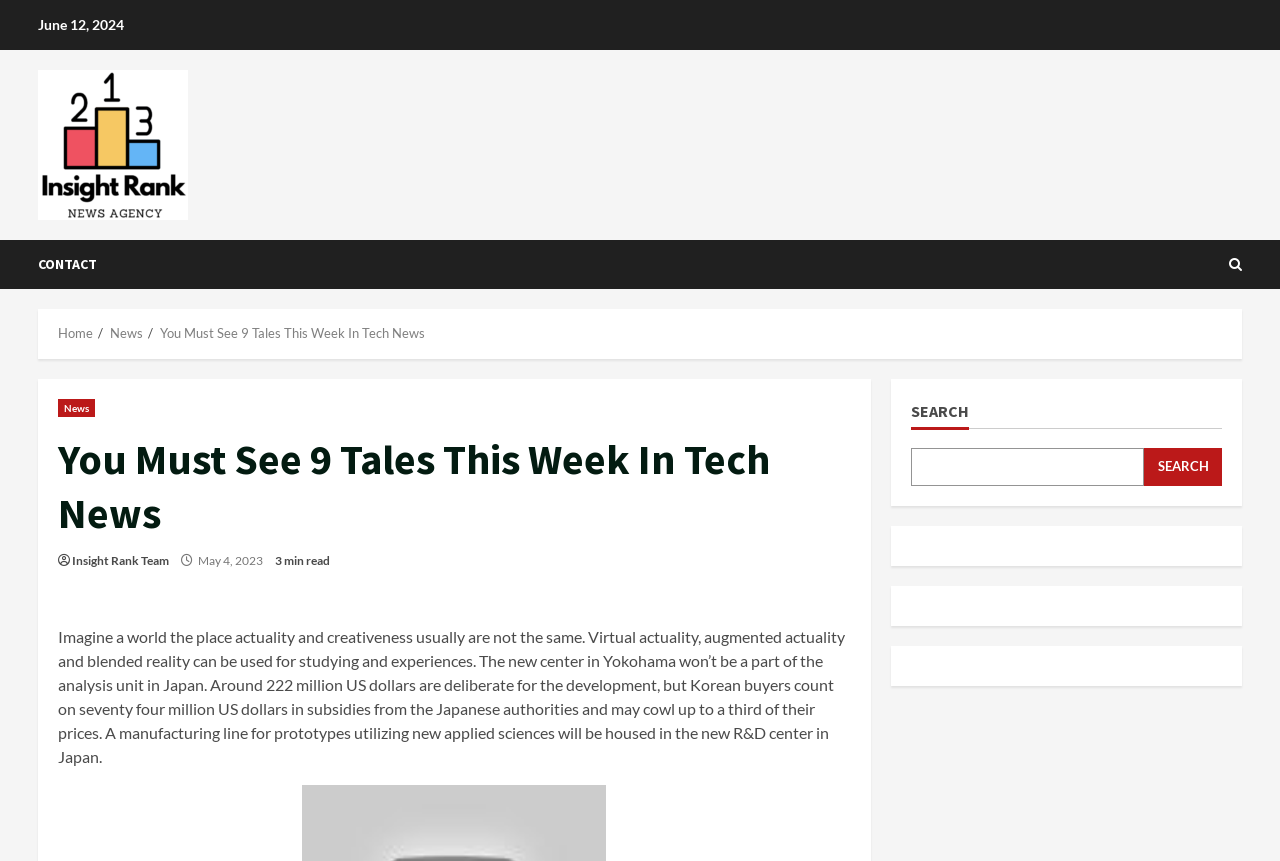Based on the element description: "alt="Insight Rank"", identify the UI element and provide its bounding box coordinates. Use four float numbers between 0 and 1, [left, top, right, bottom].

[0.03, 0.155, 0.147, 0.177]